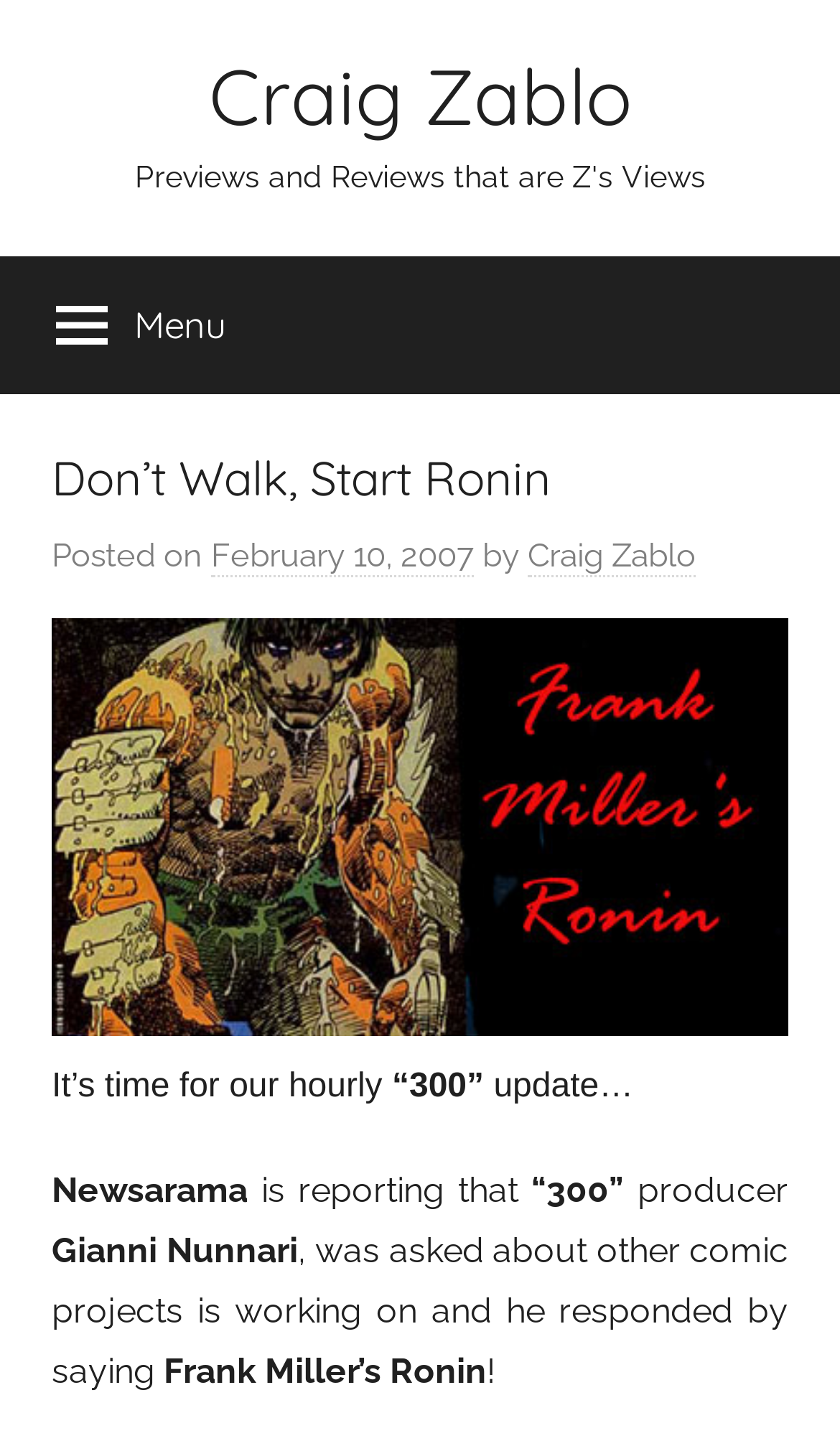Determine the main heading of the webpage and generate its text.

Don’t Walk, Start Ronin